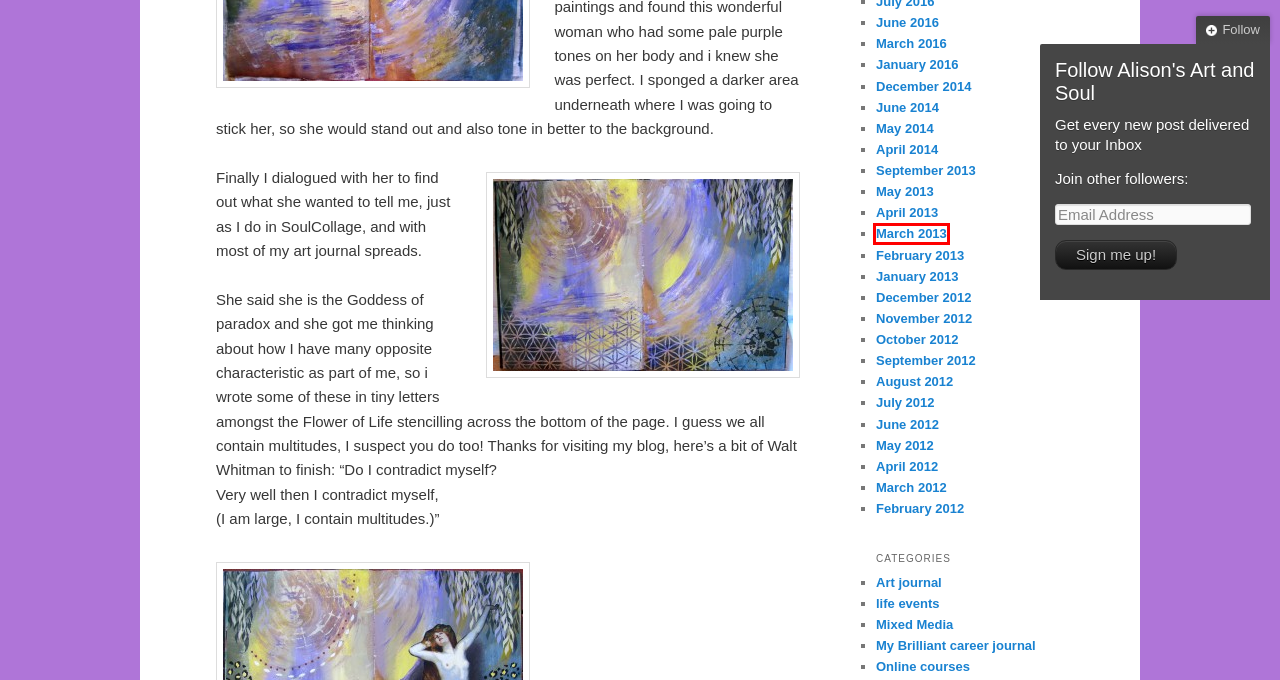You are presented with a screenshot of a webpage containing a red bounding box around a particular UI element. Select the best webpage description that matches the new webpage after clicking the element within the bounding box. Here are the candidates:
A. February | 2012 | Alison's Art and Soul
B. December | 2014 | Alison's Art and Soul
C. April | 2014 | Alison's Art and Soul
D. August | 2012 | Alison's Art and Soul
E. March | 2013 | Alison's Art and Soul
F. life events | Alison's Art and Soul
G. July | 2012 | Alison's Art and Soul
H. January | 2013 | Alison's Art and Soul

E